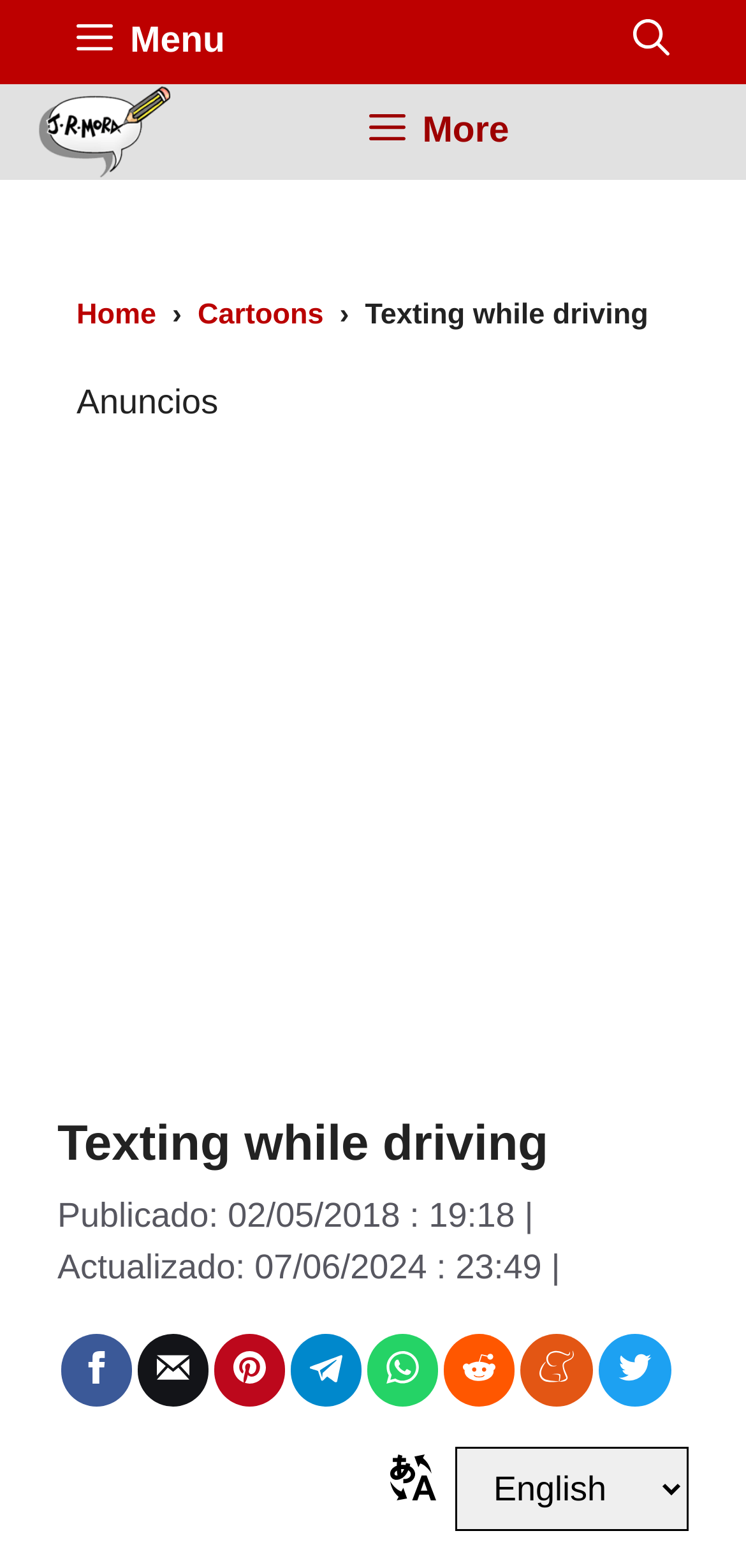When was the article last updated?
Give a detailed explanation using the information visible in the image.

I found the last updated date and time by looking at the 'StaticText' element with the text 'Actualizado: 07/06/2024 : 23:49'. This element is located within the 'HeaderAsNonLandmark' element, which suggests that it is the last updated date and time of the article.